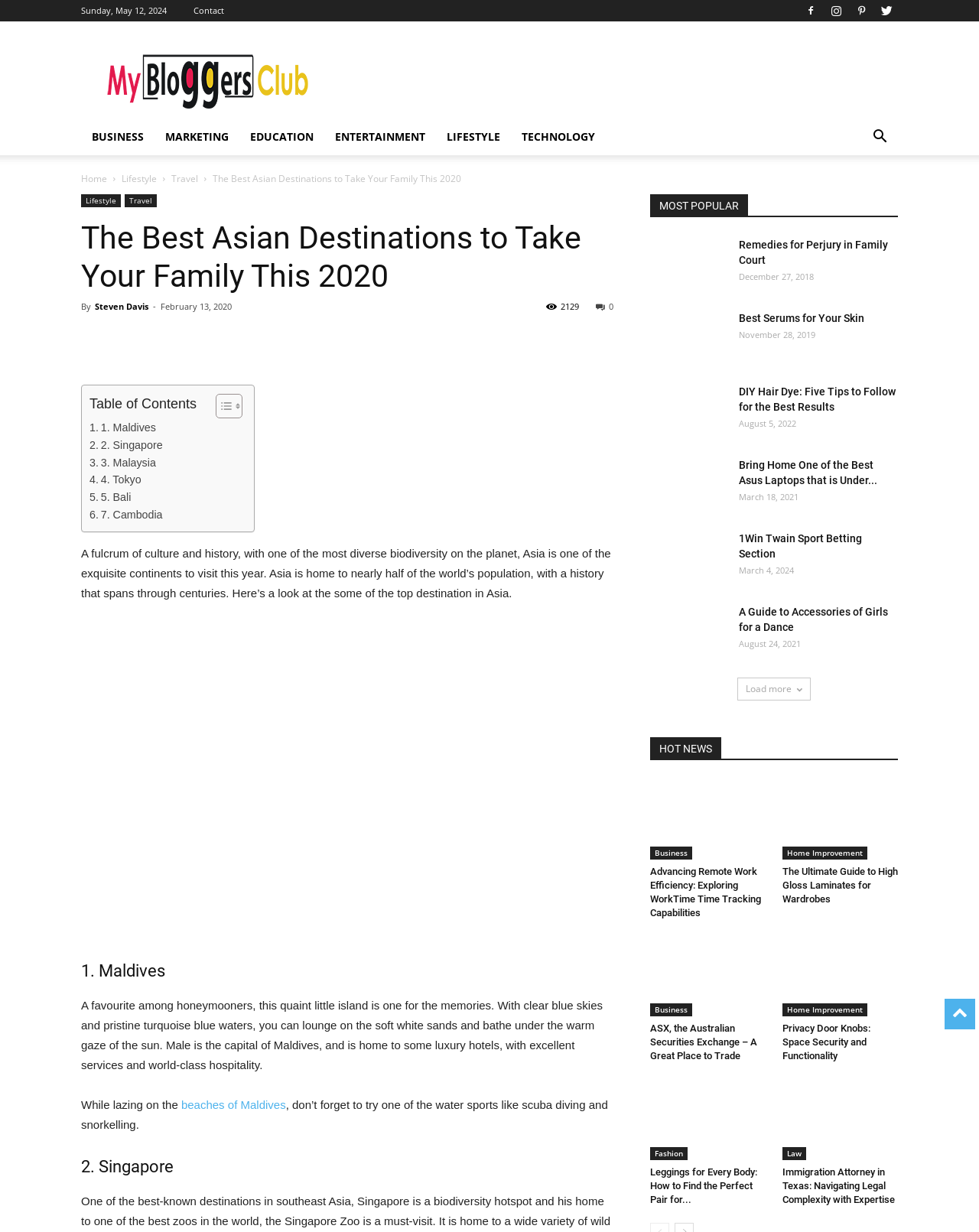Given the element description, predict the bounding box coordinates in the format (top-left x, top-left y, bottom-right x, bottom-right y). Make sure all values are between 0 and 1. Here is the element description: Pinterest

[0.285, 0.264, 0.316, 0.289]